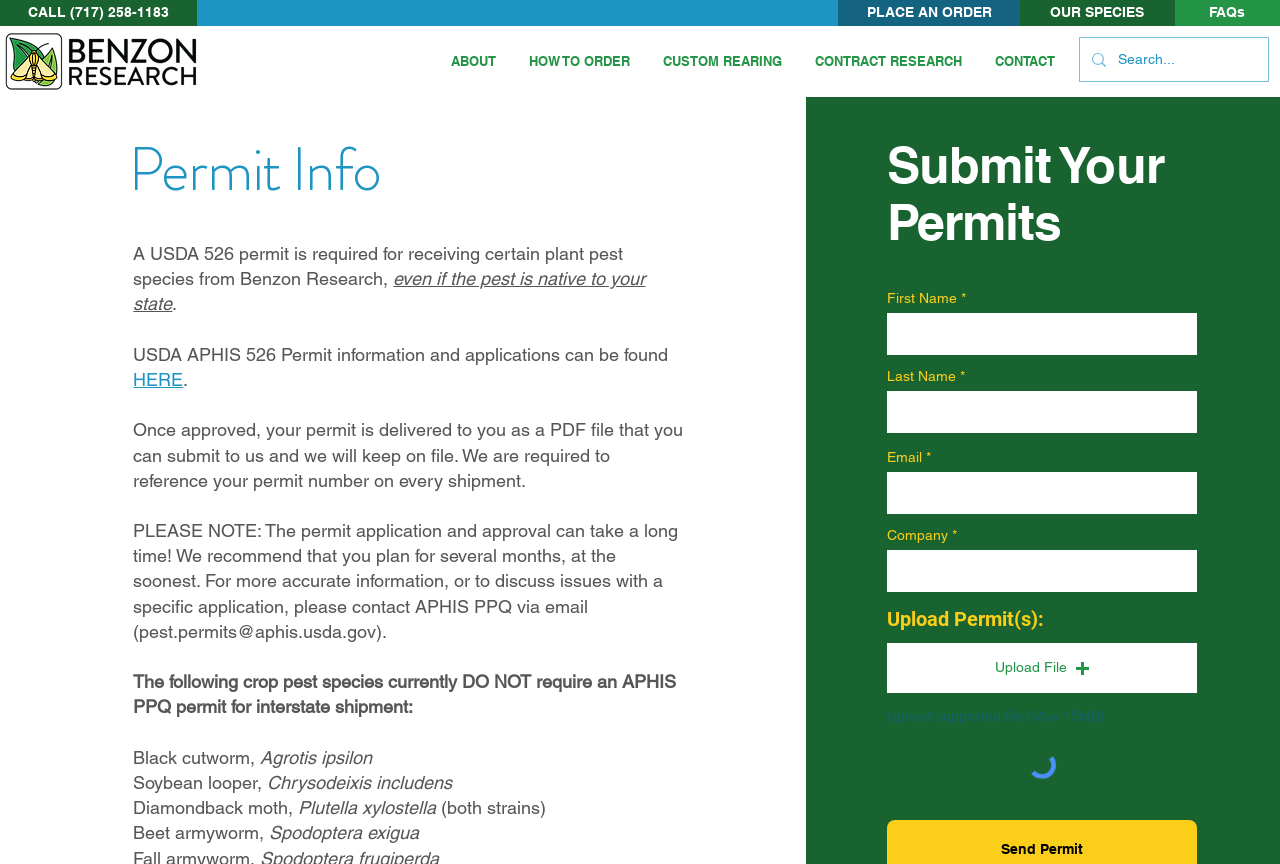Predict the bounding box coordinates of the area that should be clicked to accomplish the following instruction: "Search for a species". The bounding box coordinates should consist of four float numbers between 0 and 1, i.e., [left, top, right, bottom].

[0.873, 0.044, 0.958, 0.094]